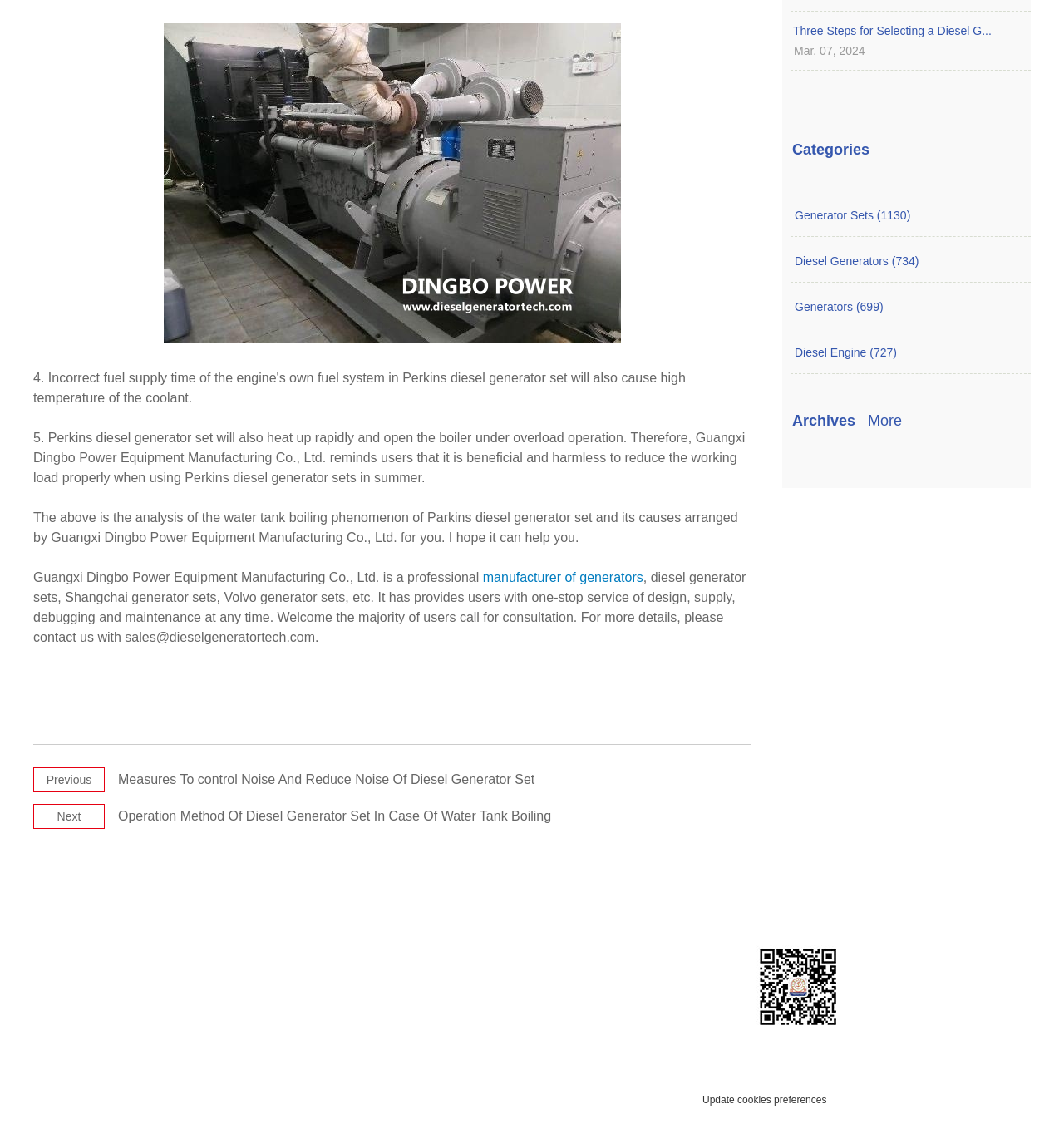Provide the bounding box coordinates of the UI element that matches the description: "alt="Refresh"".

None